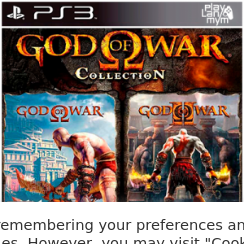What is the gaming console compatible with this game collection?
Your answer should be a single word or phrase derived from the screenshot.

PlayStation 3